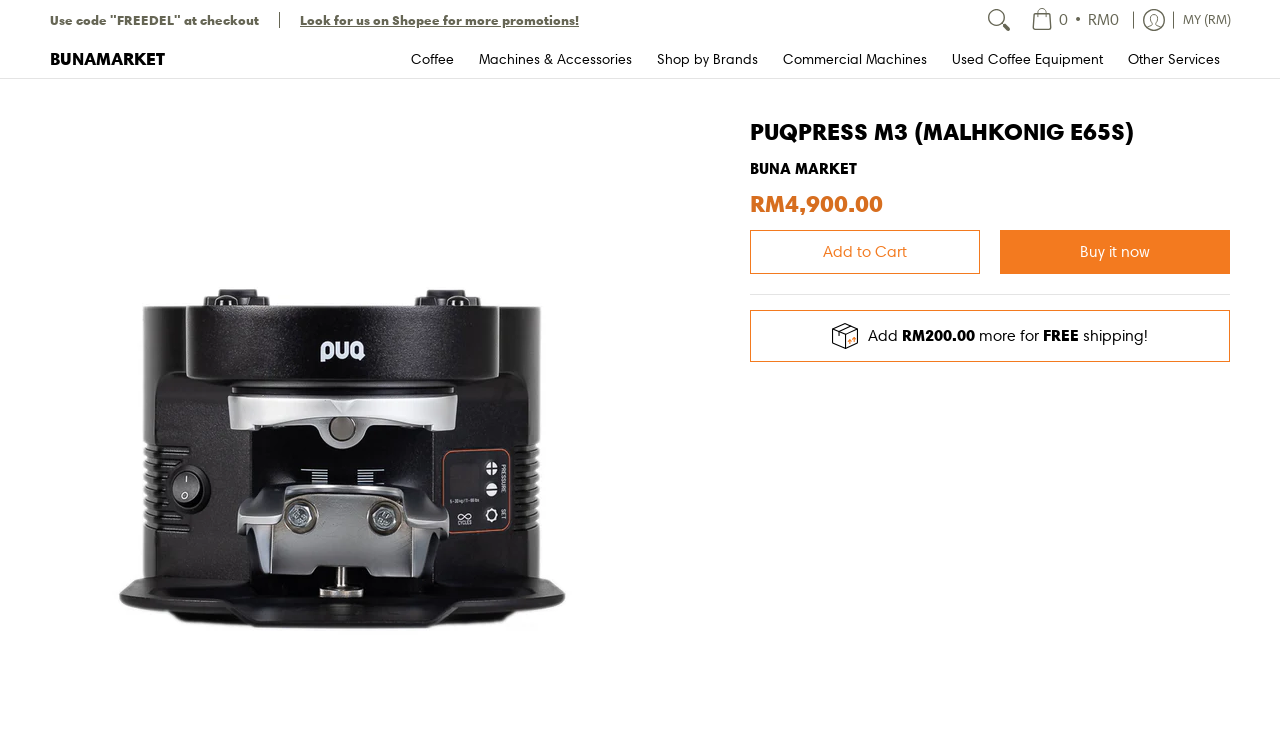What is the name of the product?
Using the picture, provide a one-word or short phrase answer.

Puqpress M3